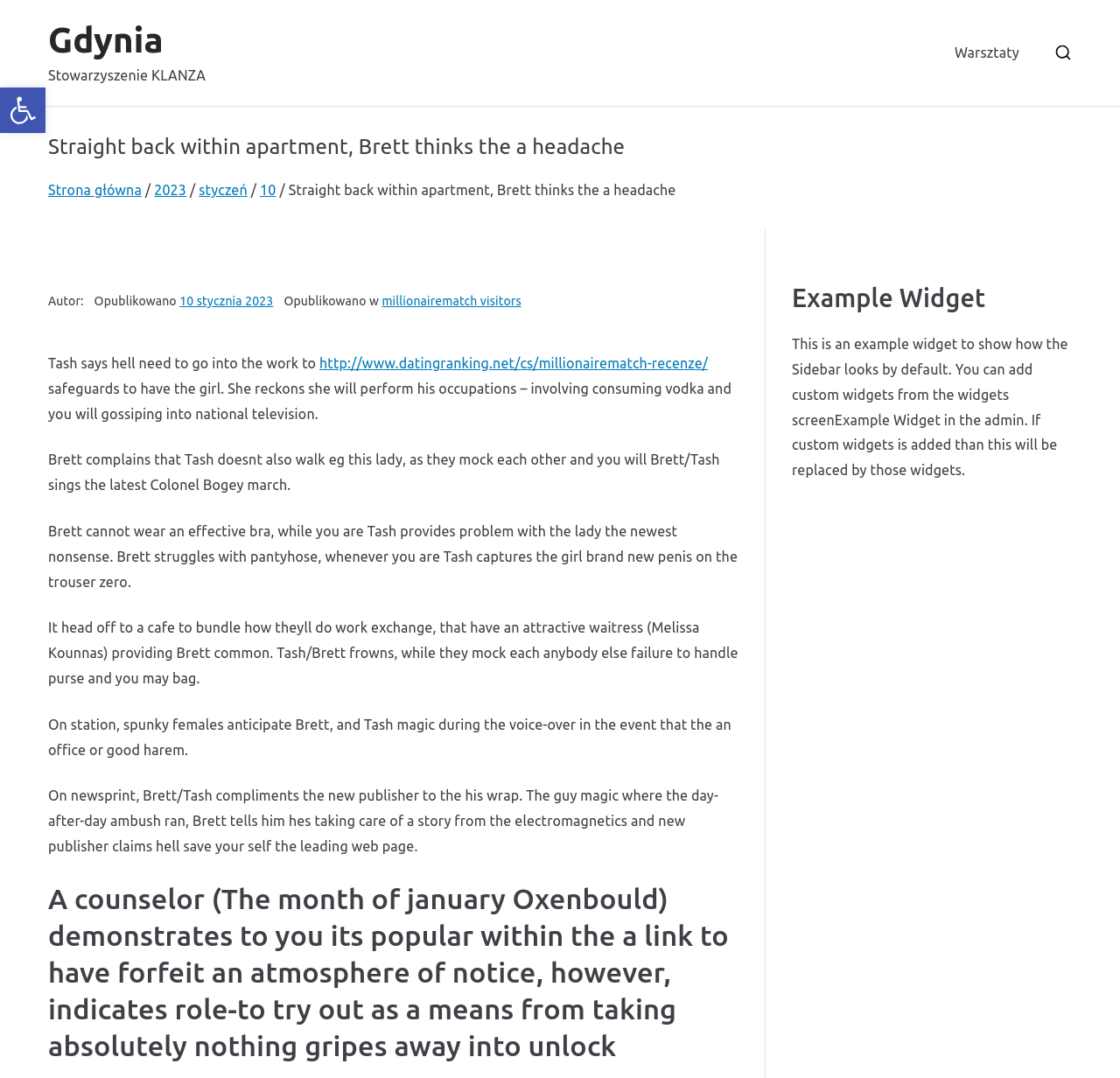Find the bounding box coordinates for the area that must be clicked to perform this action: "Visit Gdynia".

[0.043, 0.019, 0.146, 0.055]